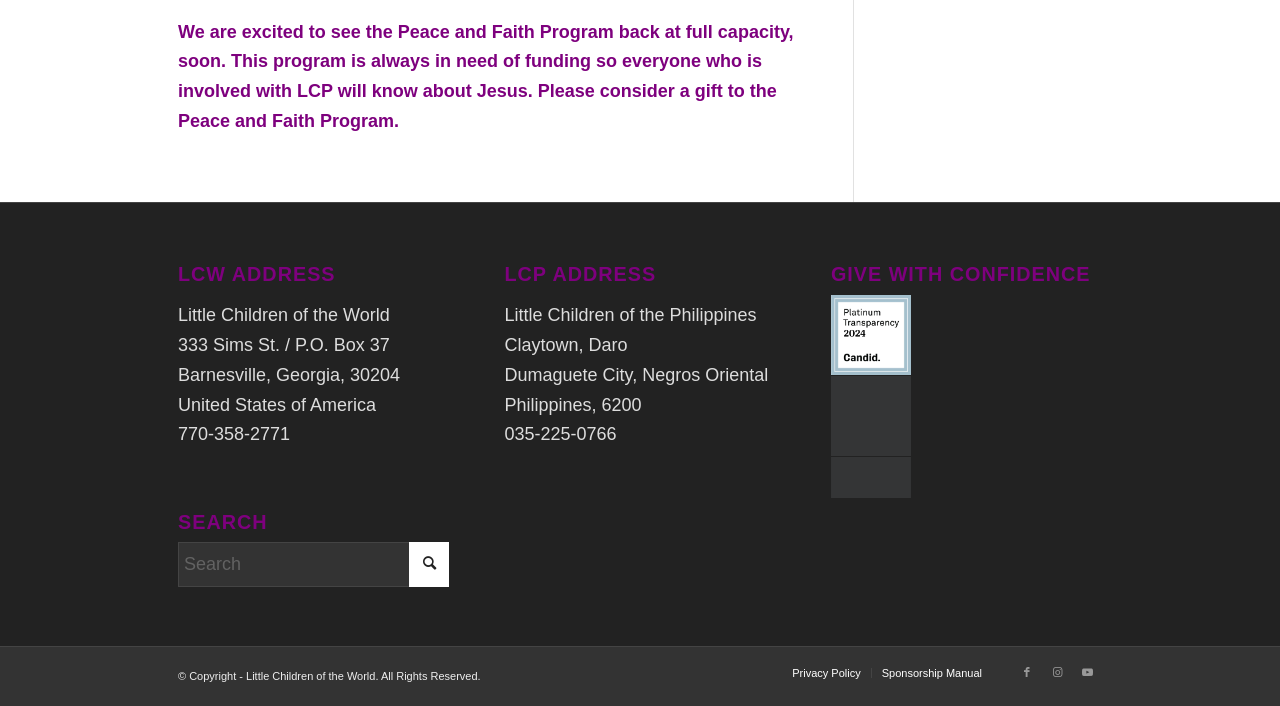From the screenshot, find the bounding box of the UI element matching this description: "Instagram". Supply the bounding box coordinates in the form [left, top, right, bottom], each a float between 0 and 1.

[0.814, 0.93, 0.838, 0.973]